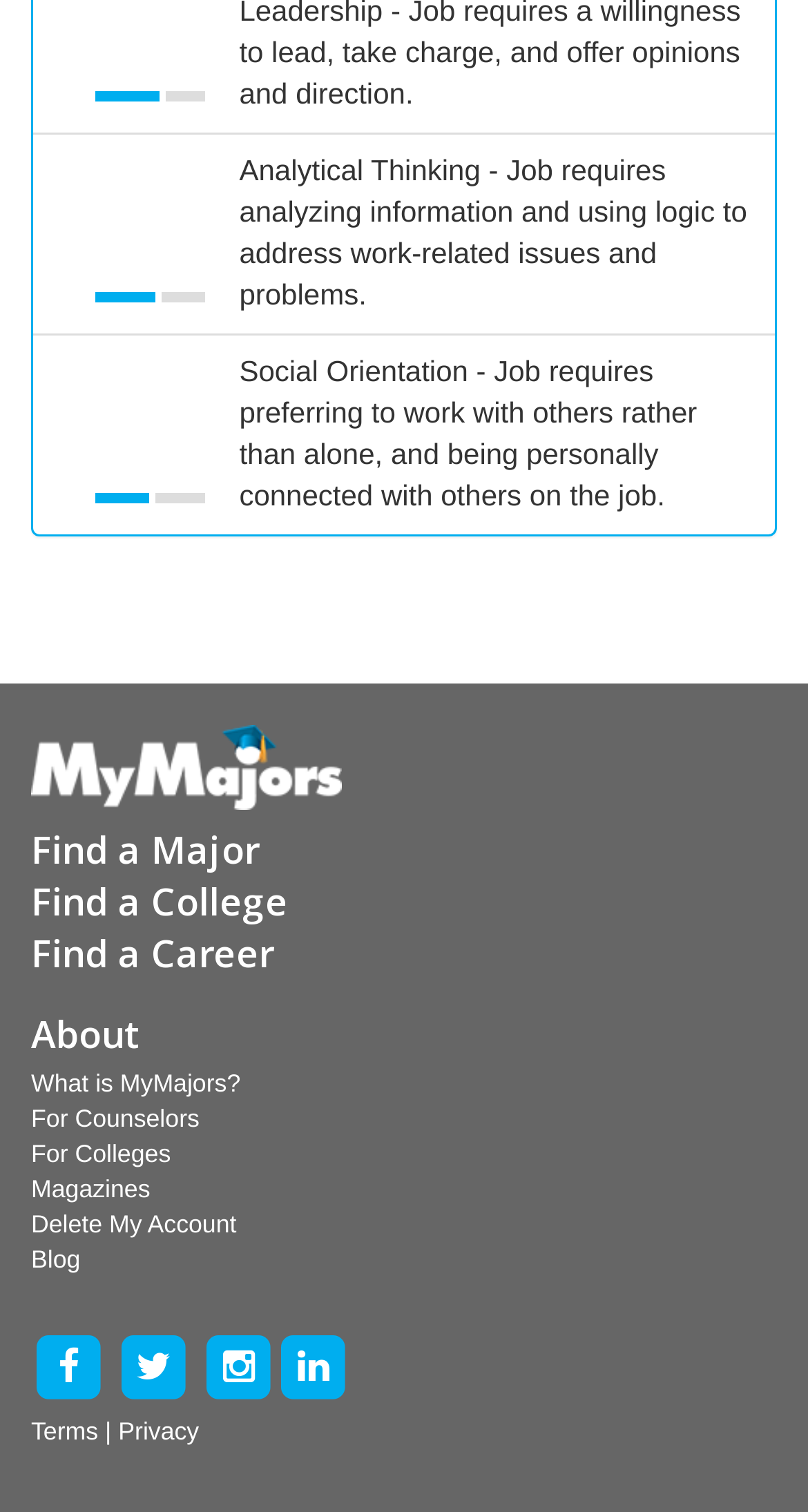How many grid cells are there?
Answer with a single word or phrase, using the screenshot for reference.

4